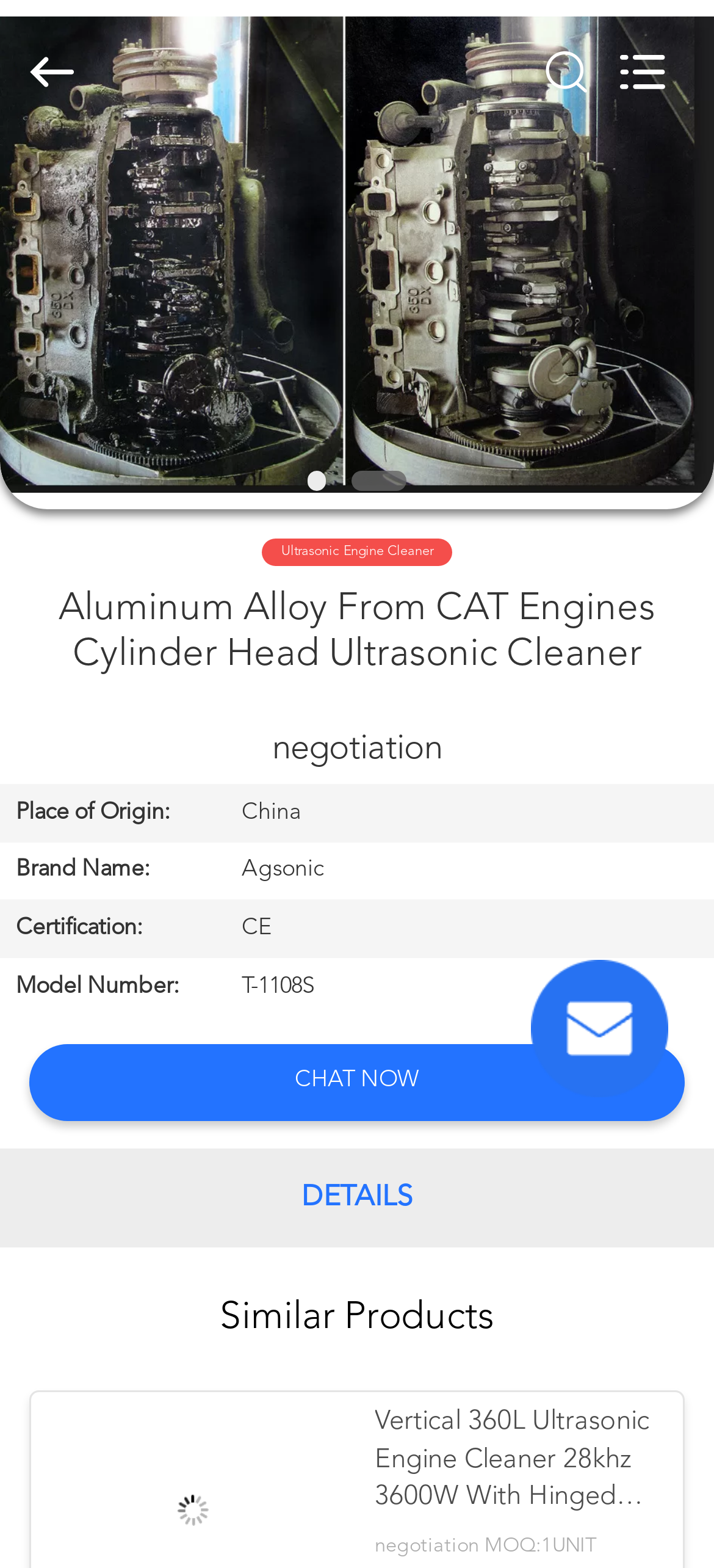Find the bounding box coordinates for the area that must be clicked to perform this action: "Chat with us".

[0.413, 0.666, 0.587, 0.715]